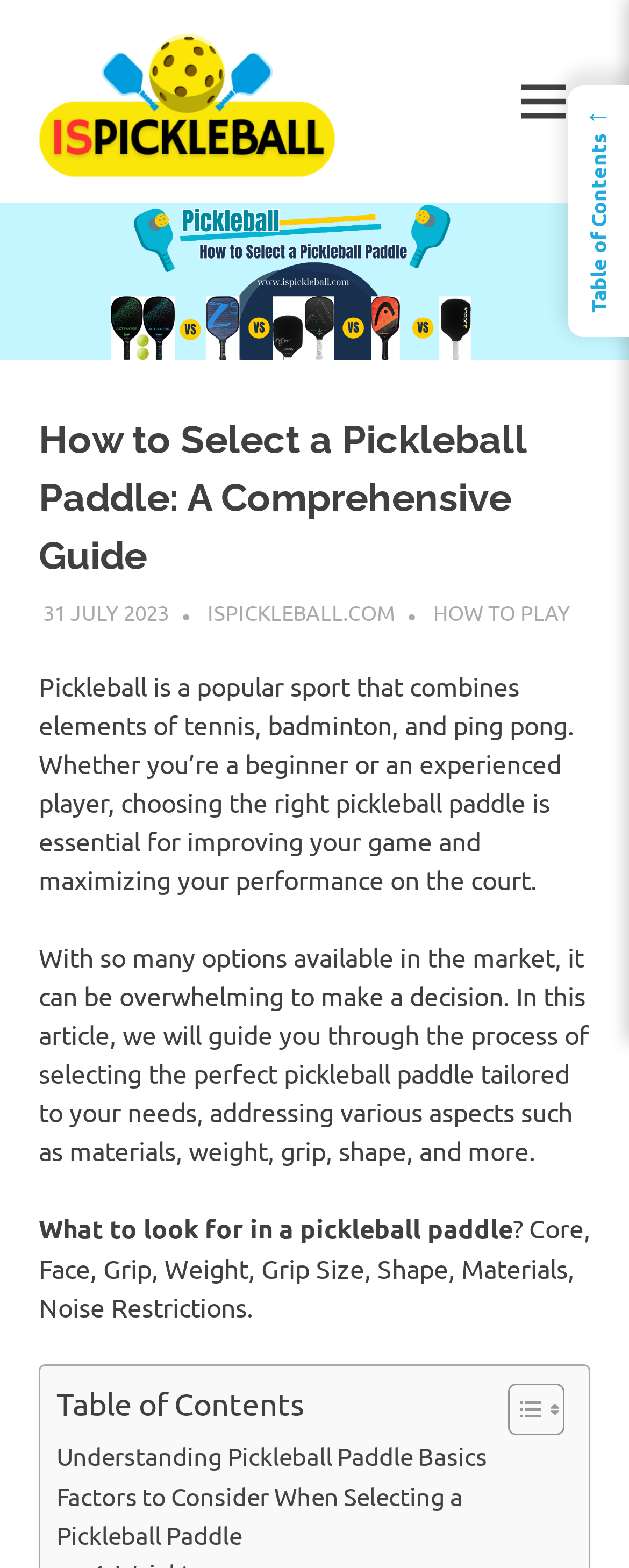What is the function of the 'Toggle Table of Content' button?
Answer briefly with a single word or phrase based on the image.

To show or hide the table of contents